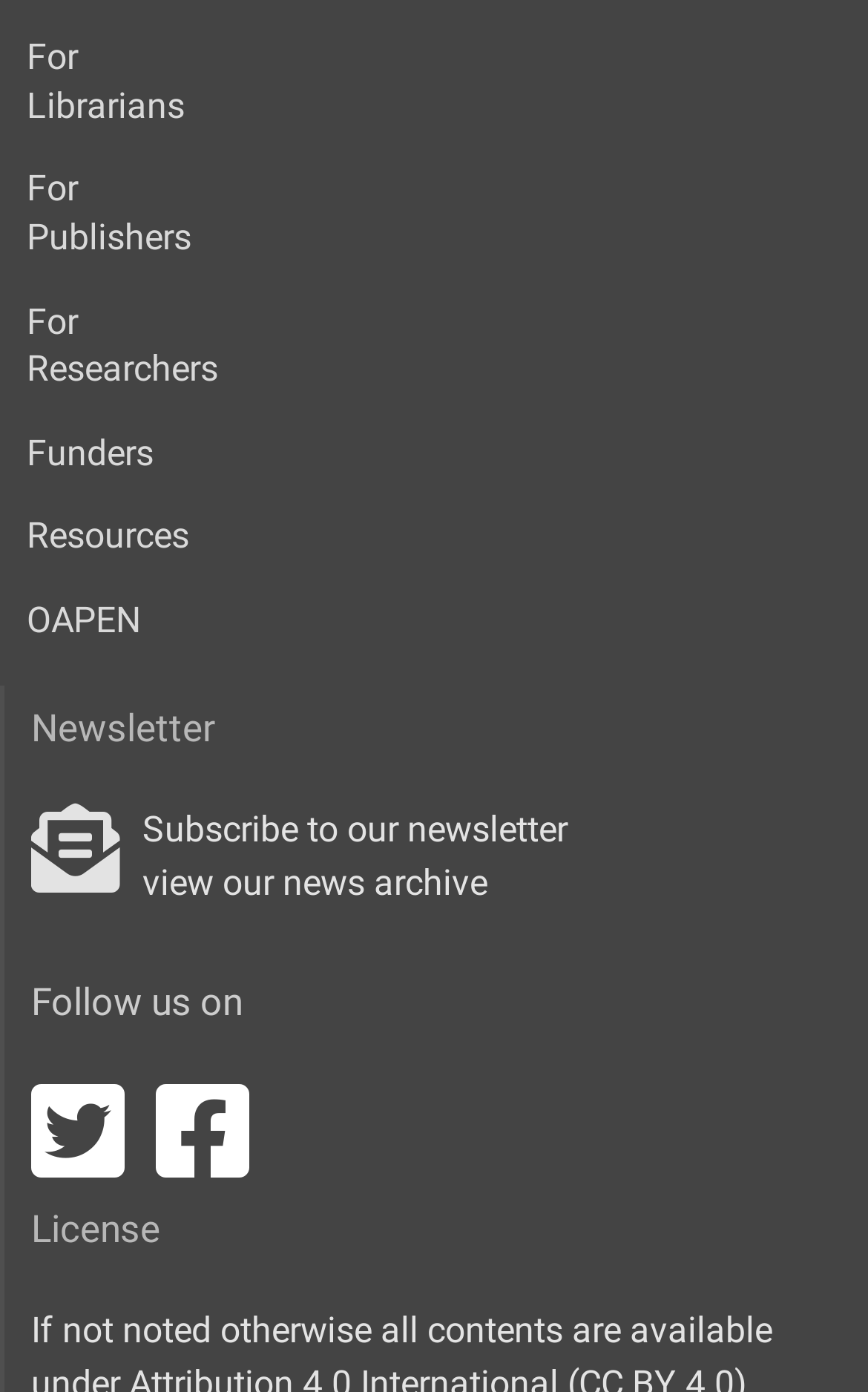Locate the bounding box coordinates of the element that needs to be clicked to carry out the instruction: "View our news archive". The coordinates should be given as four float numbers ranging from 0 to 1, i.e., [left, top, right, bottom].

[0.164, 0.618, 0.562, 0.649]